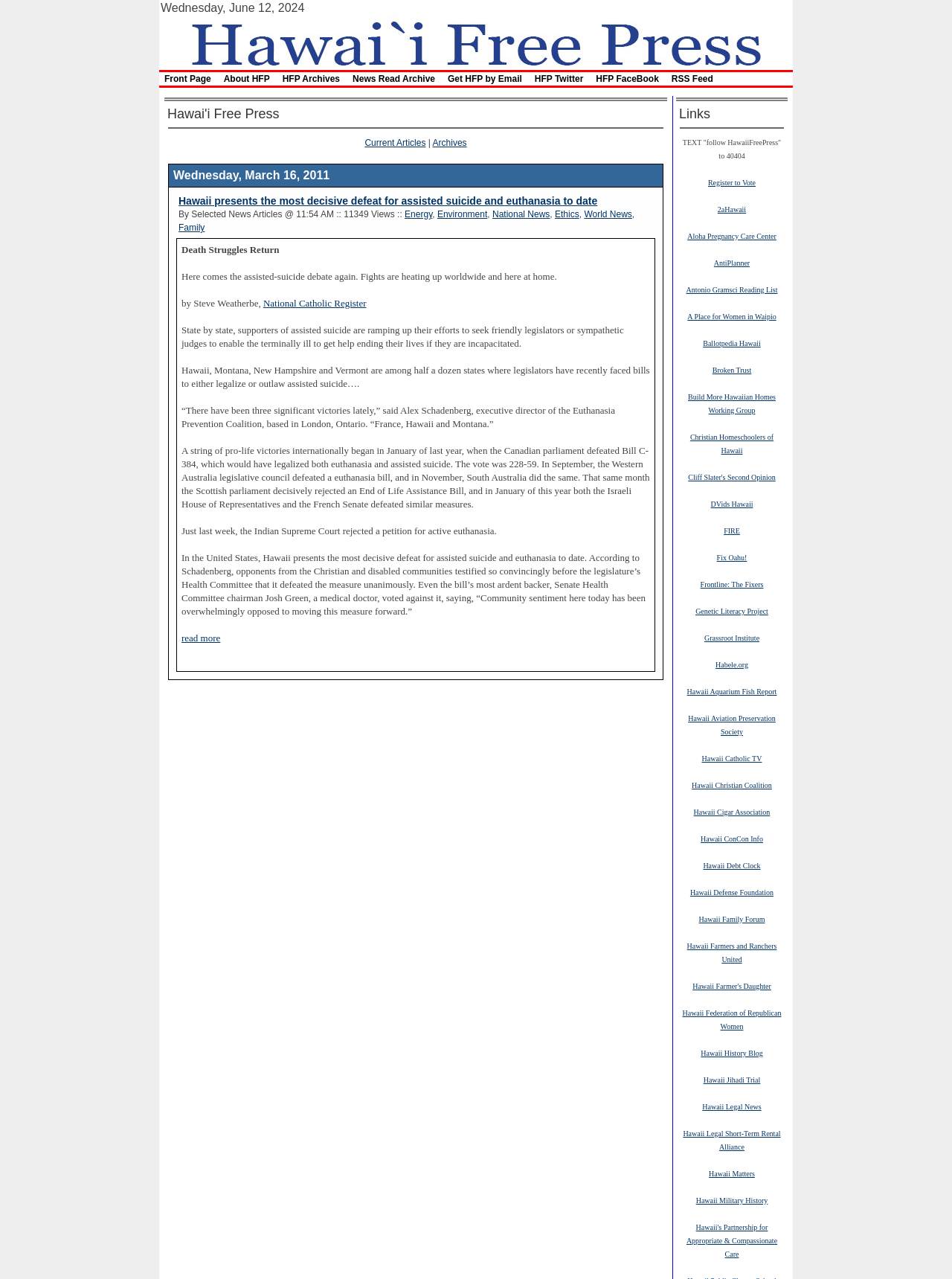Identify the bounding box for the described UI element: "Hawaii Defense Foundation".

[0.725, 0.693, 0.813, 0.702]